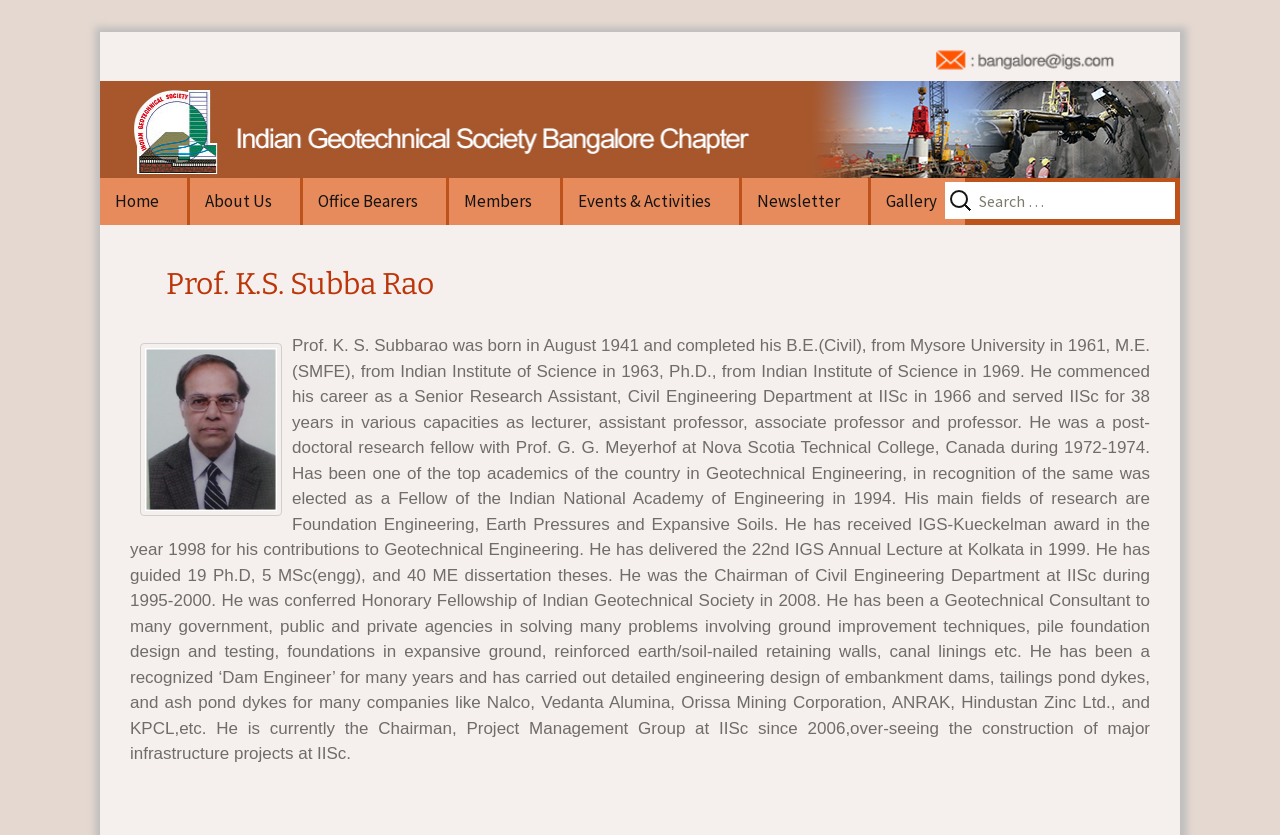What award did the professor receive in 1998?
Using the information from the image, provide a comprehensive answer to the question.

I found the answer by reading the paragraph of text that describes the professor's background and achievements, which mentions that he received the IGS-Kueckelman award in 1998.